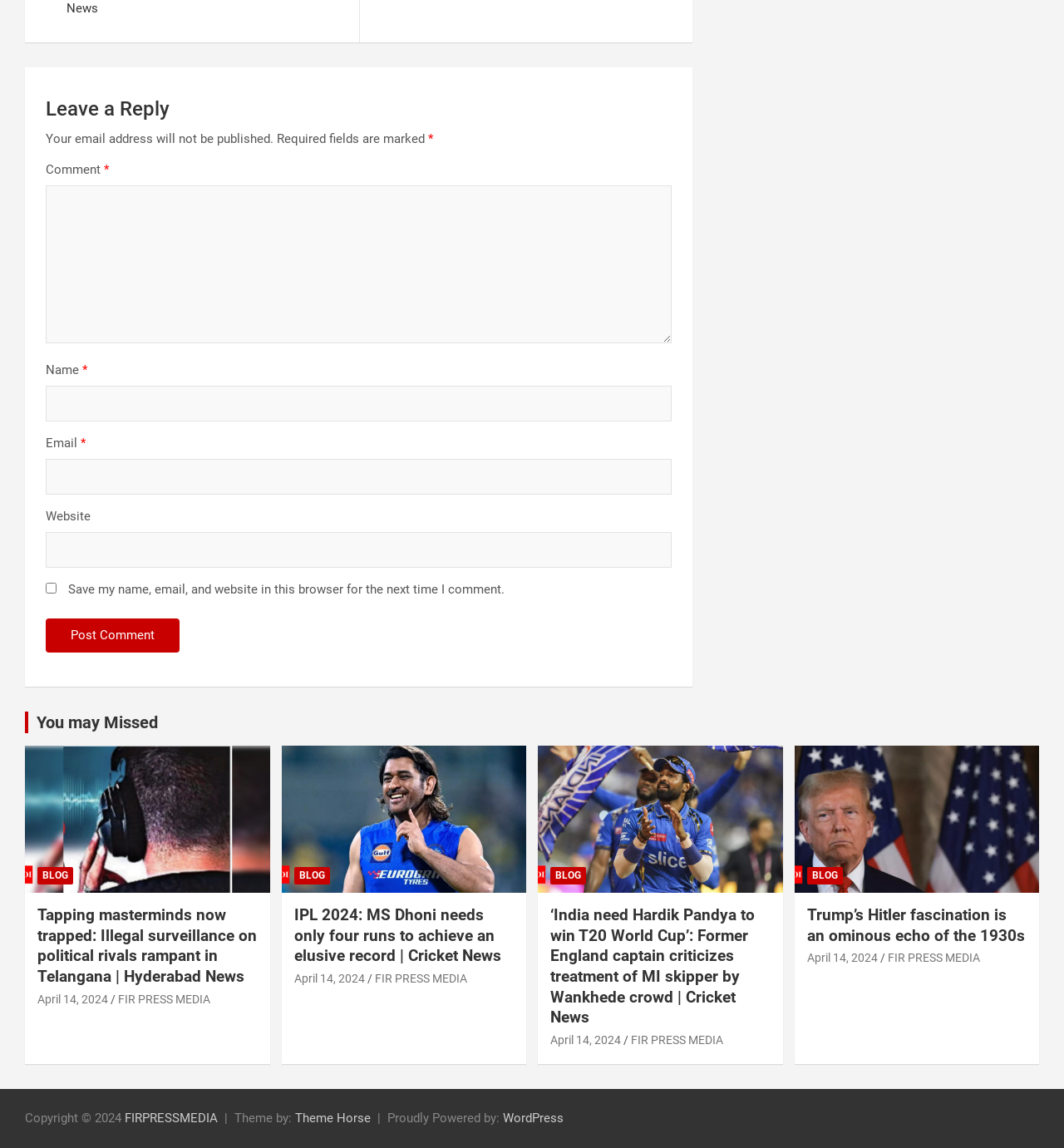What is the purpose of the text box labeled 'Comment'?
Based on the image, give a concise answer in the form of a single word or short phrase.

Leave a comment